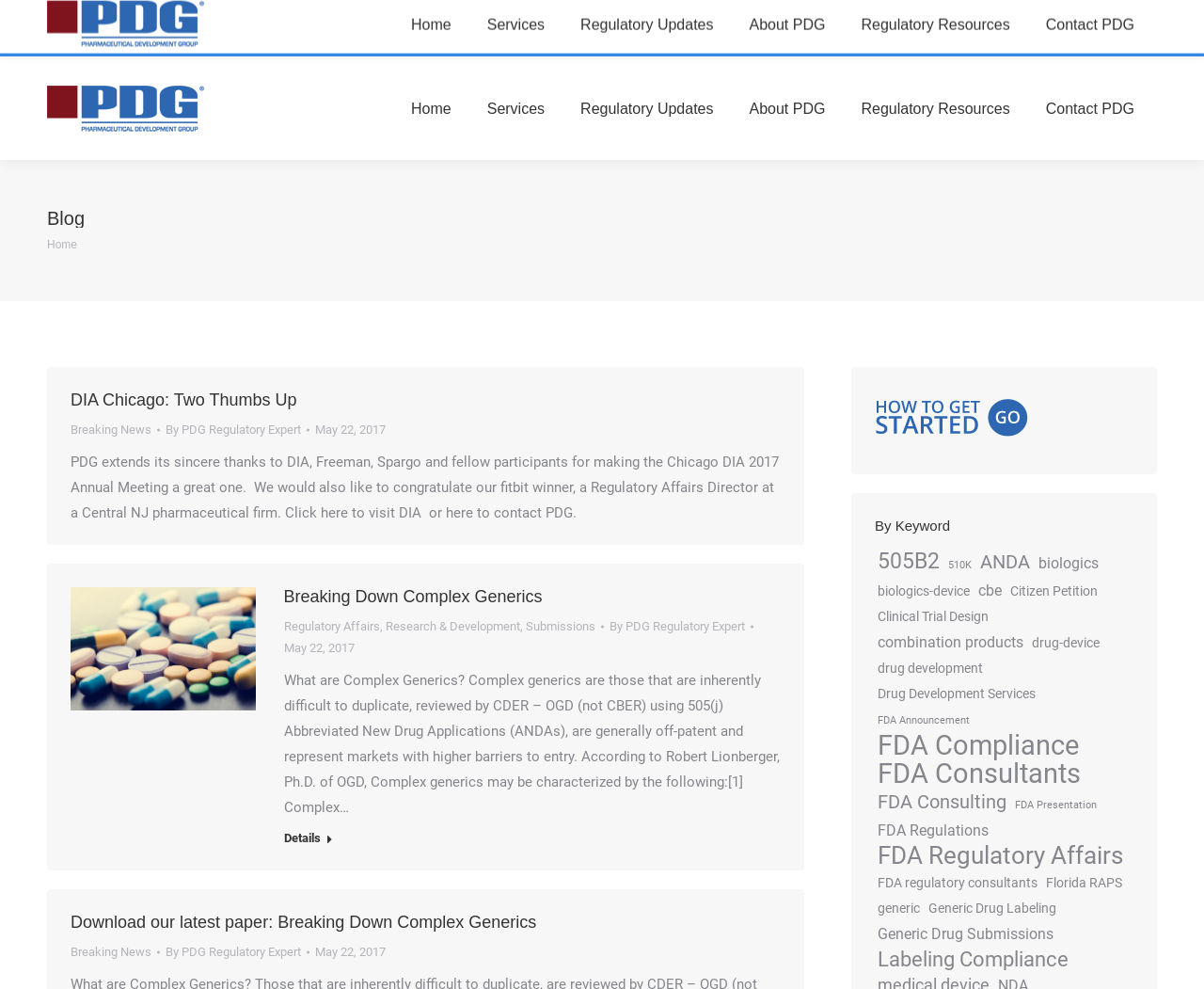Please specify the bounding box coordinates of the clickable section necessary to execute the following command: "Click the Facebook page link".

[0.894, 0.004, 0.915, 0.029]